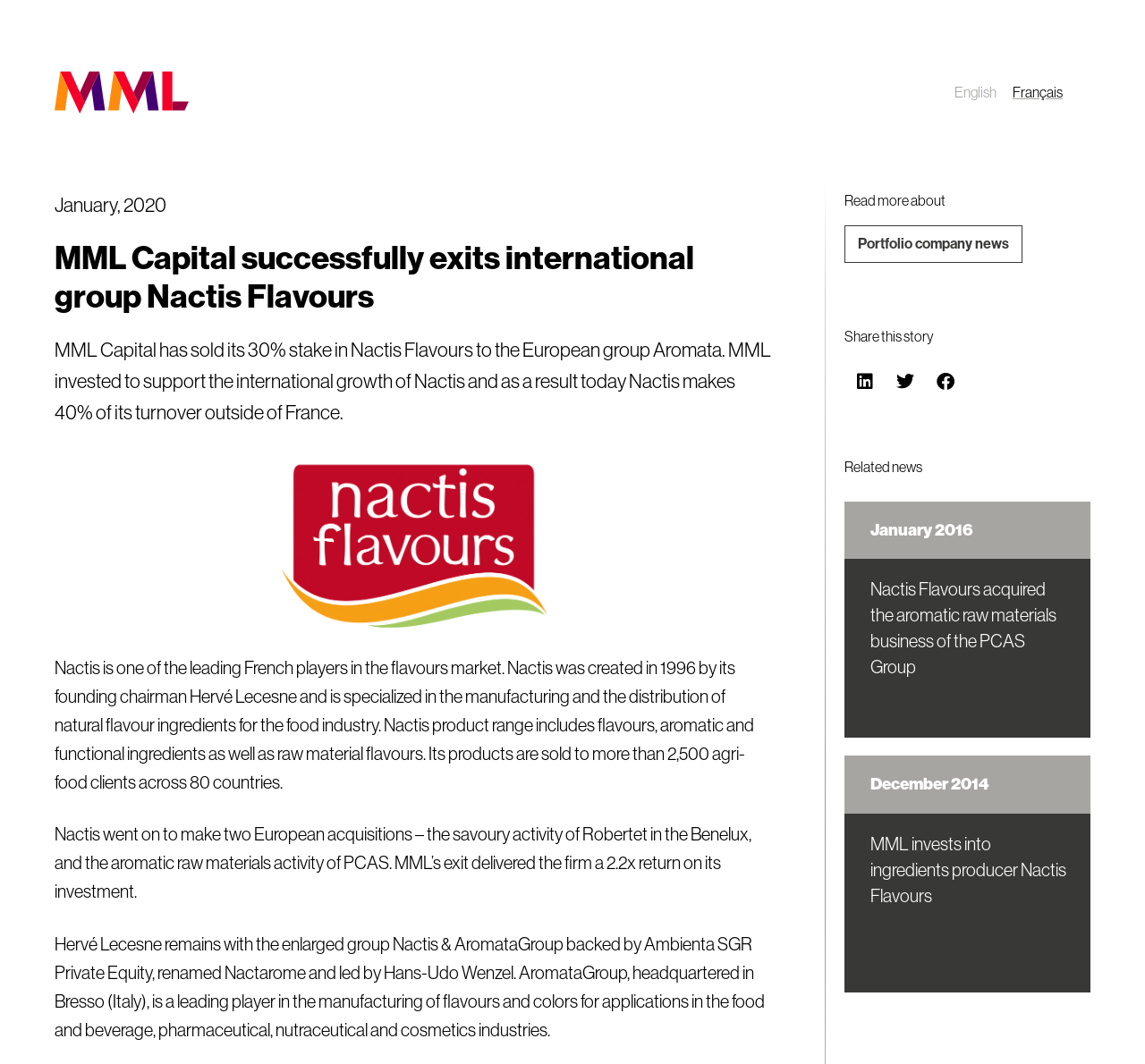Using the information in the image, give a detailed answer to the following question: How many countries does Nactis sell its products to?

Based on the webpage content, Nactis sells its products to more than 2,500 agri-food clients across 80 countries. This information is obtained from the StaticText element with the text 'Nactis product range includes flavours, aromatic and functional ingredients as well as raw material flavours. Its products are sold to more than 2,500 agri-food clients across 80 countries.'.